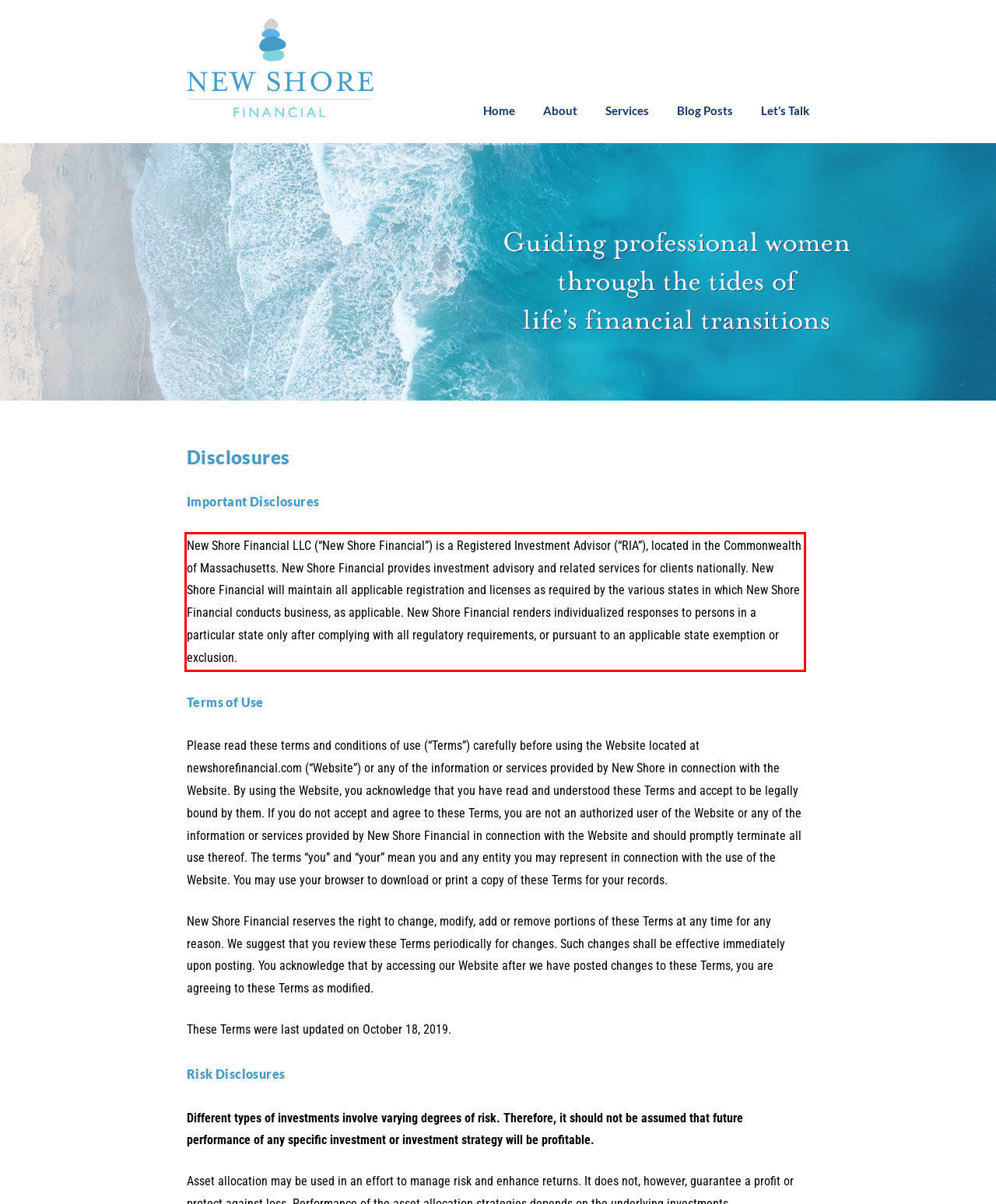With the given screenshot of a webpage, locate the red rectangle bounding box and extract the text content using OCR.

New Shore Financial LLC (“New Shore Financial”) is a Registered Investment Advisor (“RIA”), located in the Commonwealth of Massachusetts. New Shore Financial provides investment advisory and related services for clients nationally. New Shore Financial will maintain all applicable registration and licenses as required by the various states in which New Shore Financial conducts business, as applicable. New Shore Financial renders individualized responses to persons in a particular state only after complying with all regulatory requirements, or pursuant to an applicable state exemption or exclusion.